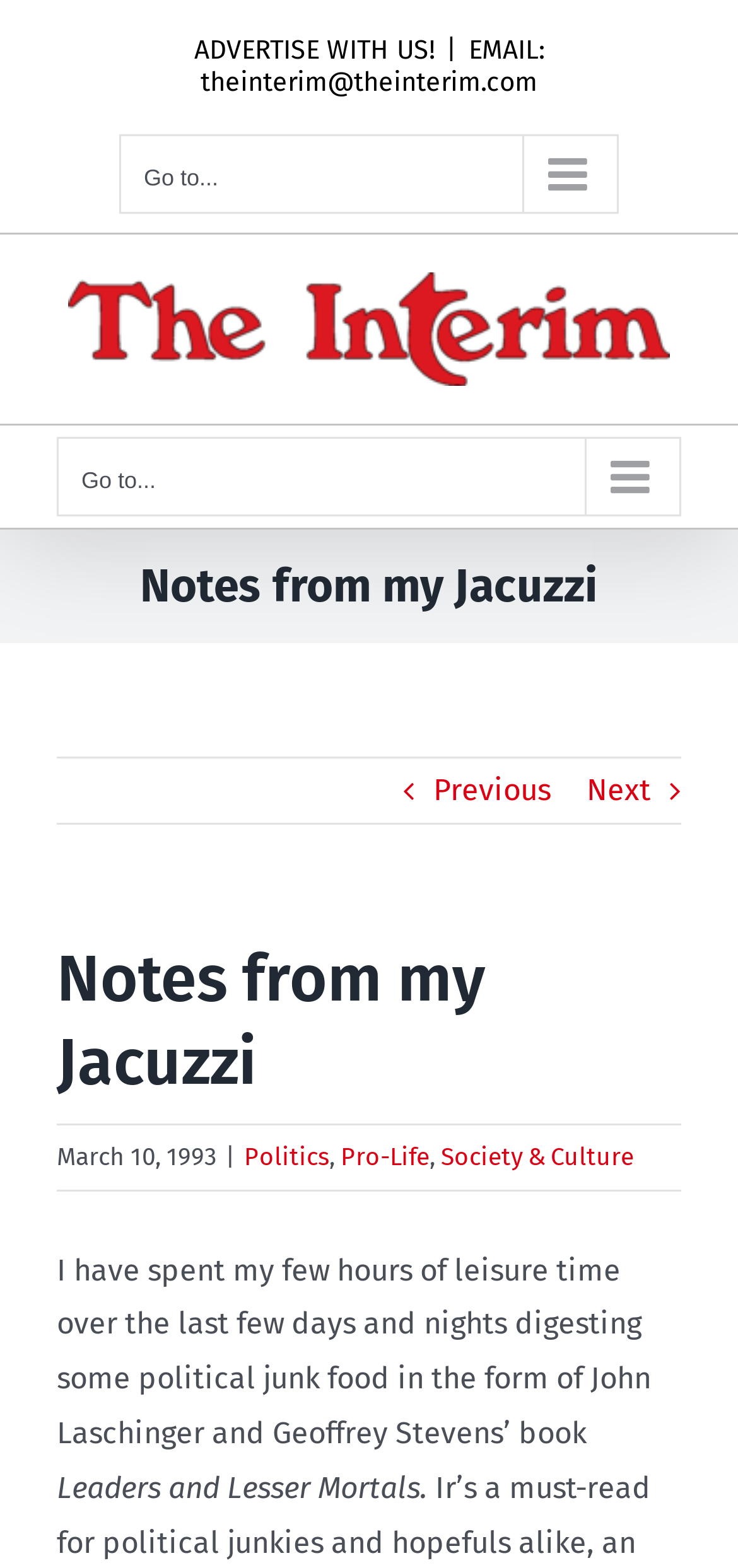Locate the bounding box coordinates of the element's region that should be clicked to carry out the following instruction: "Email theinterim@theinterim.com". The coordinates need to be four float numbers between 0 and 1, i.e., [left, top, right, bottom].

[0.272, 0.022, 0.737, 0.063]